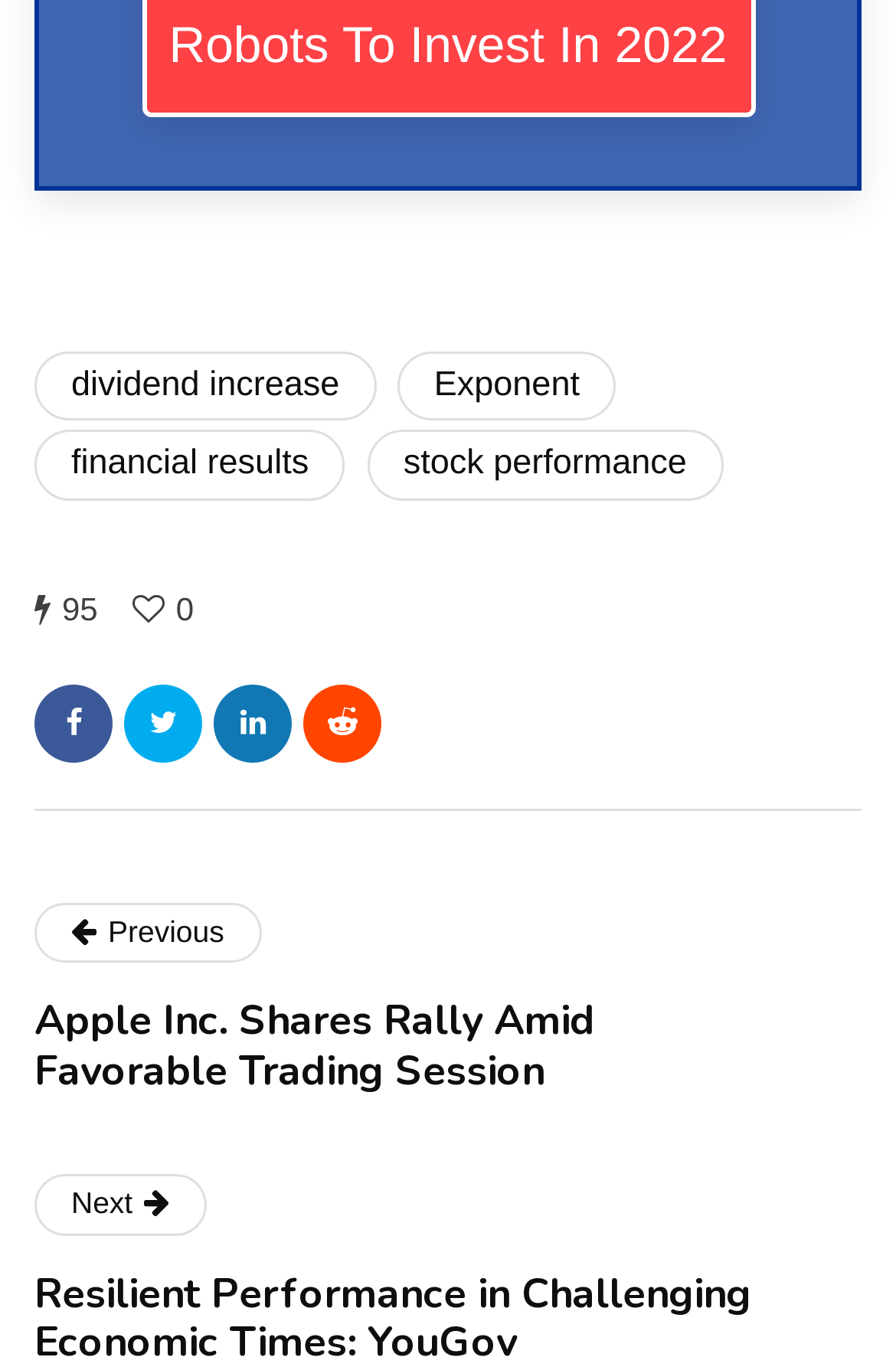Please specify the bounding box coordinates of the element that should be clicked to execute the given instruction: 'Go to 'Exponent''. Ensure the coordinates are four float numbers between 0 and 1, expressed as [left, top, right, bottom].

[0.443, 0.259, 0.688, 0.31]